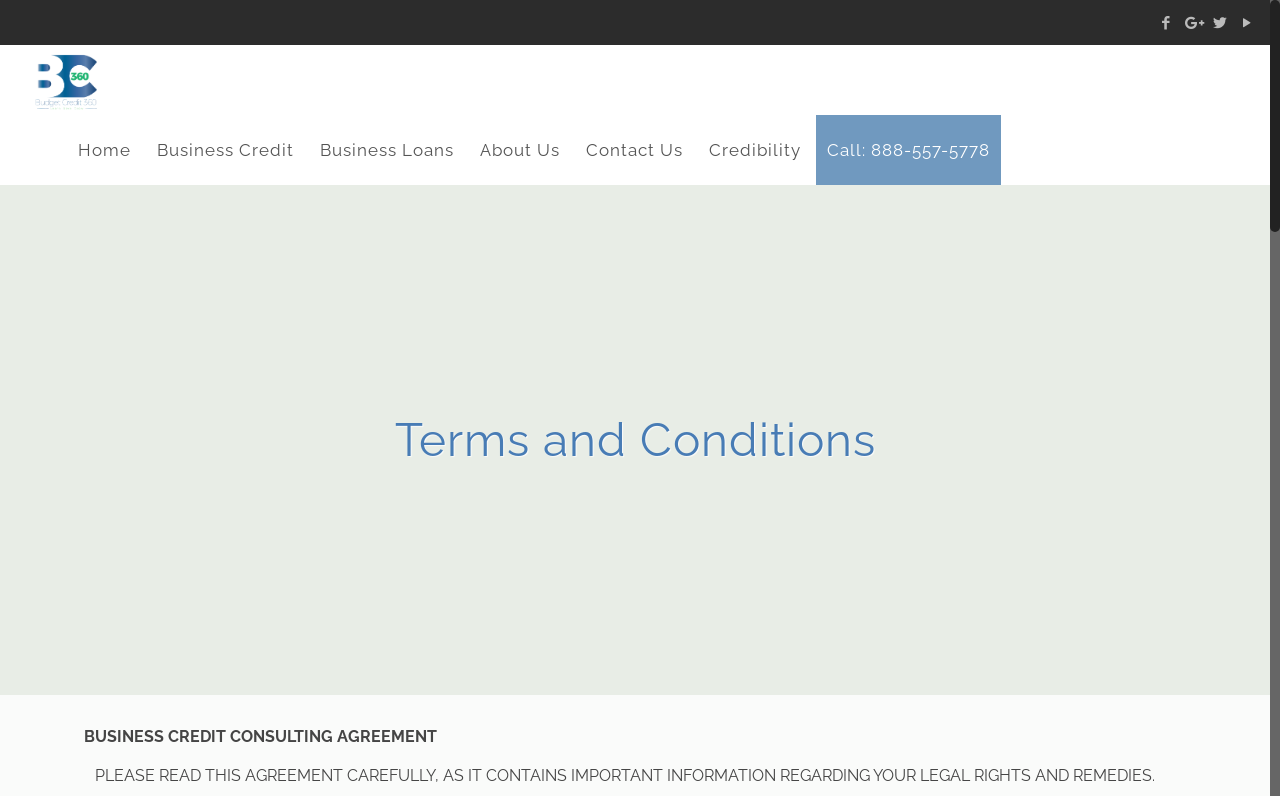Predict the bounding box of the UI element that fits this description: "Call: 888-557-5778".

[0.637, 0.157, 0.782, 0.22]